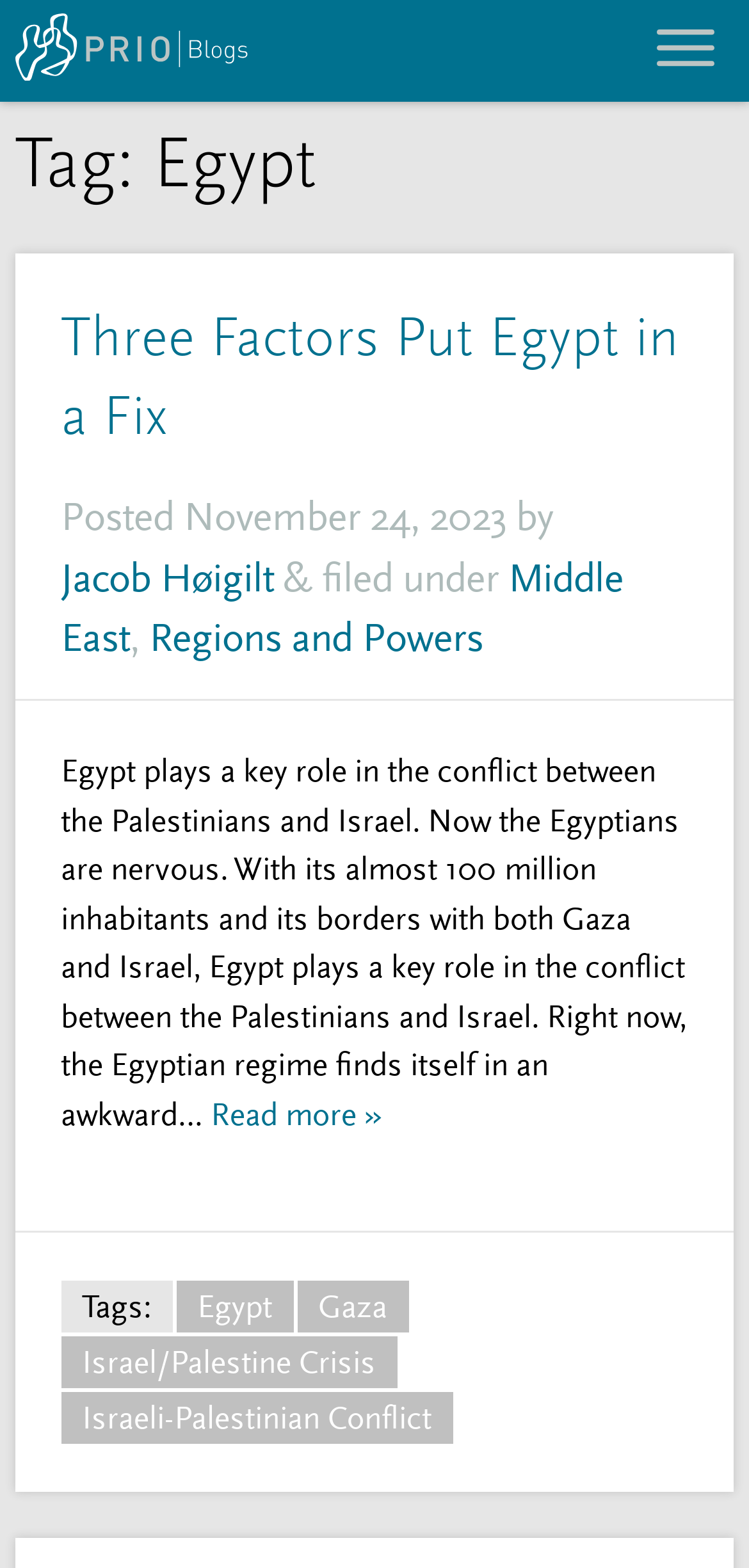Give the bounding box coordinates for the element described by: "Skip to content".

None